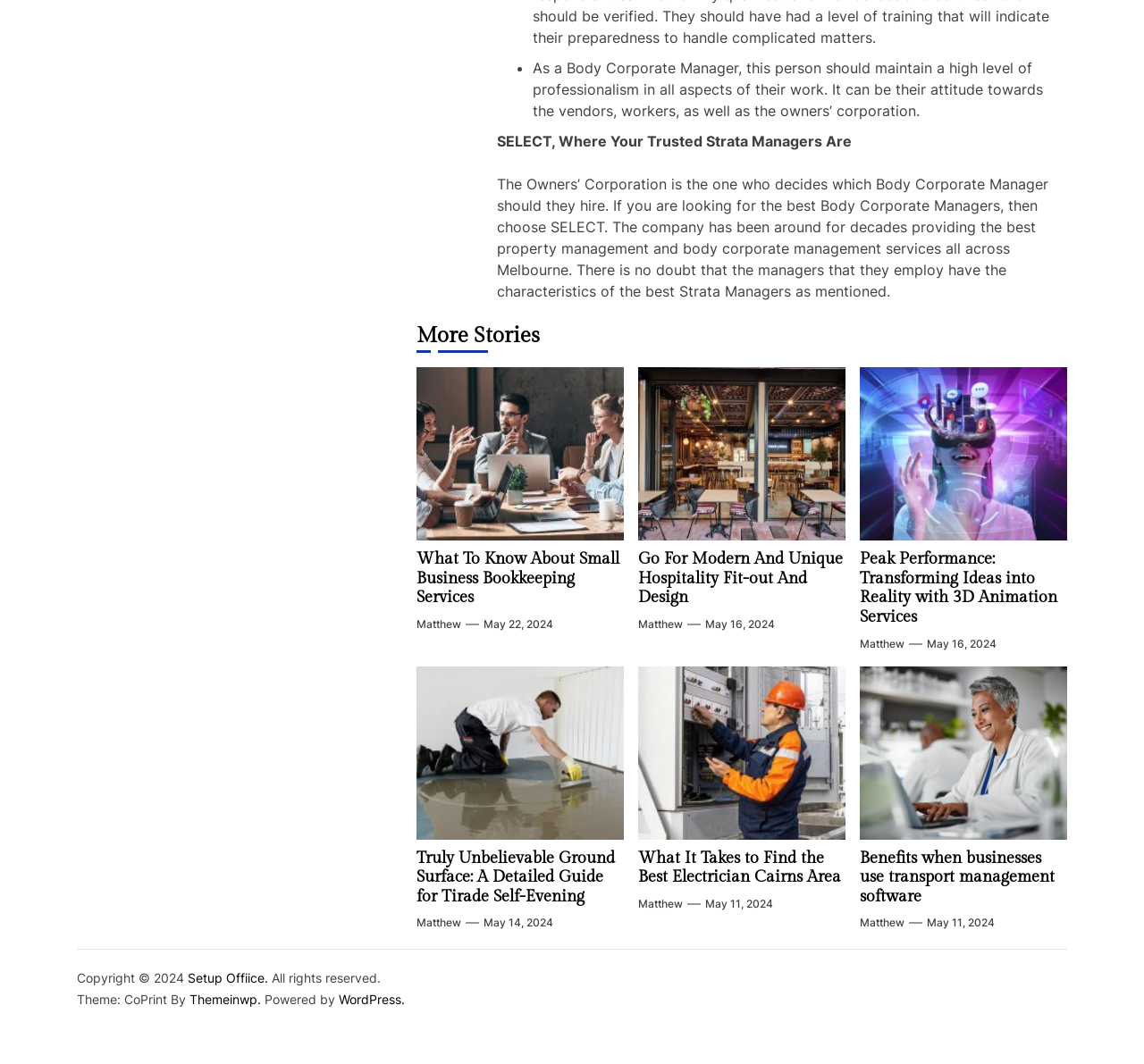Using the element description: "Matthew", determine the bounding box coordinates. The coordinates should be in the format [left, top, right, bottom], with values between 0 and 1.

[0.558, 0.58, 0.597, 0.593]